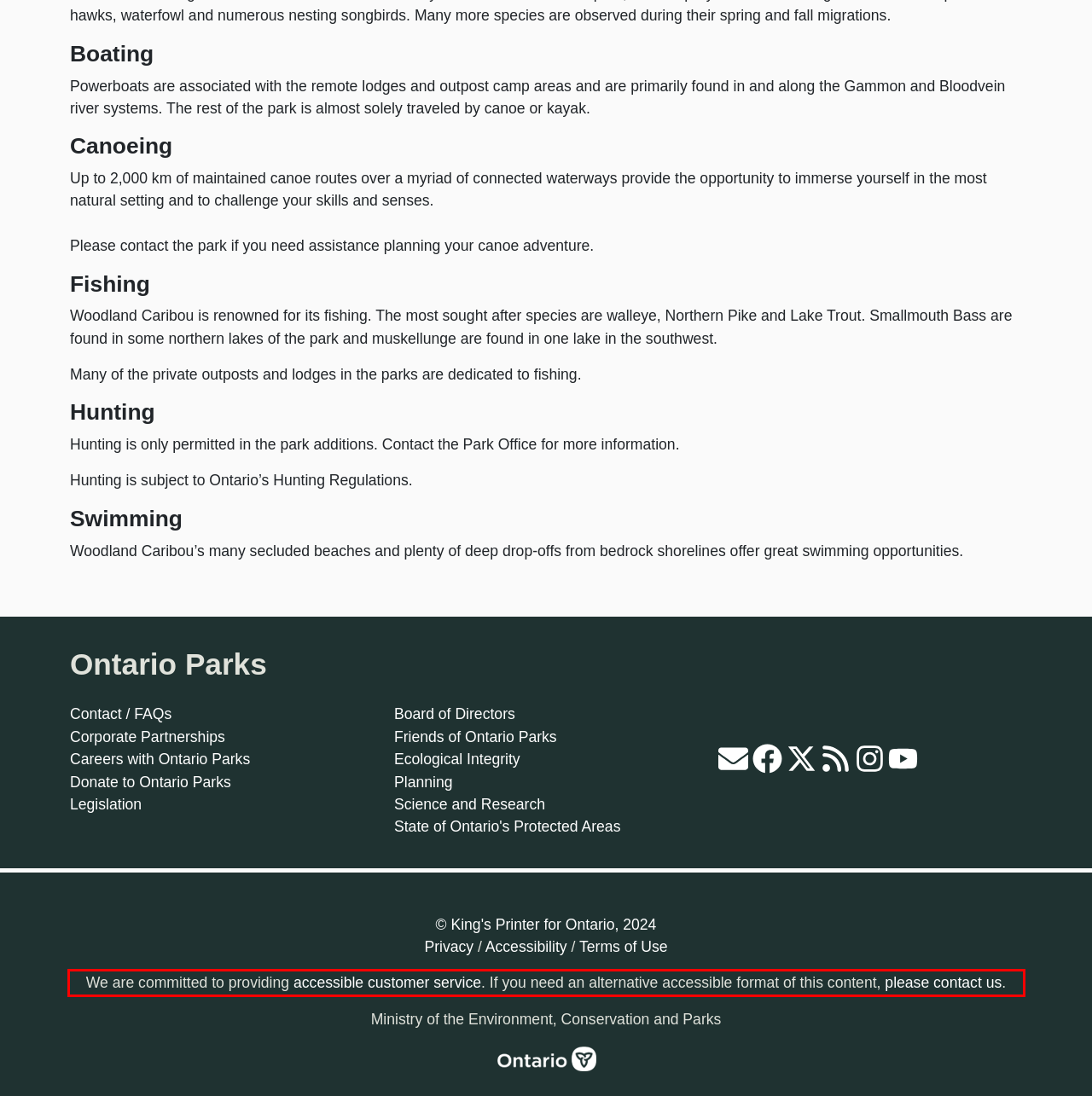Observe the screenshot of the webpage that includes a red rectangle bounding box. Conduct OCR on the content inside this red bounding box and generate the text.

We are committed to providing accessible customer service. If you need an alternative accessible format of this content, please contact us.